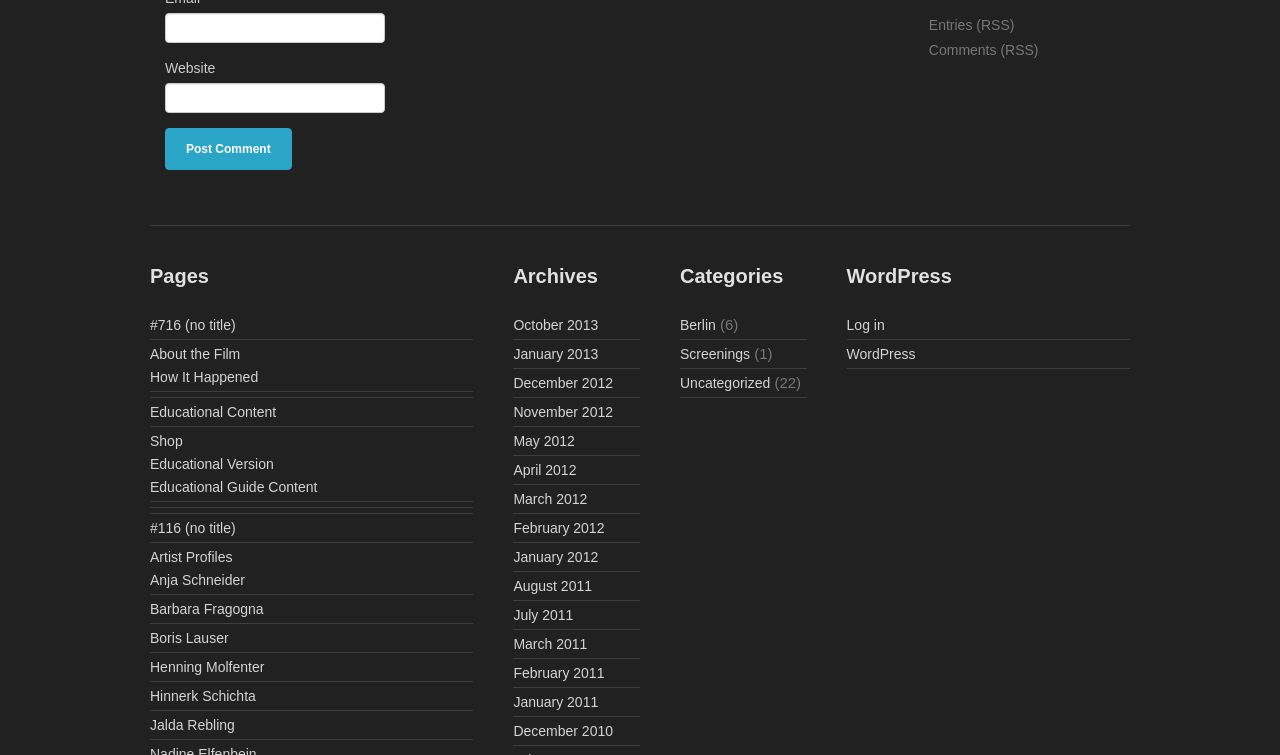What is the last archive month listed?
From the screenshot, provide a brief answer in one word or phrase.

January 2011